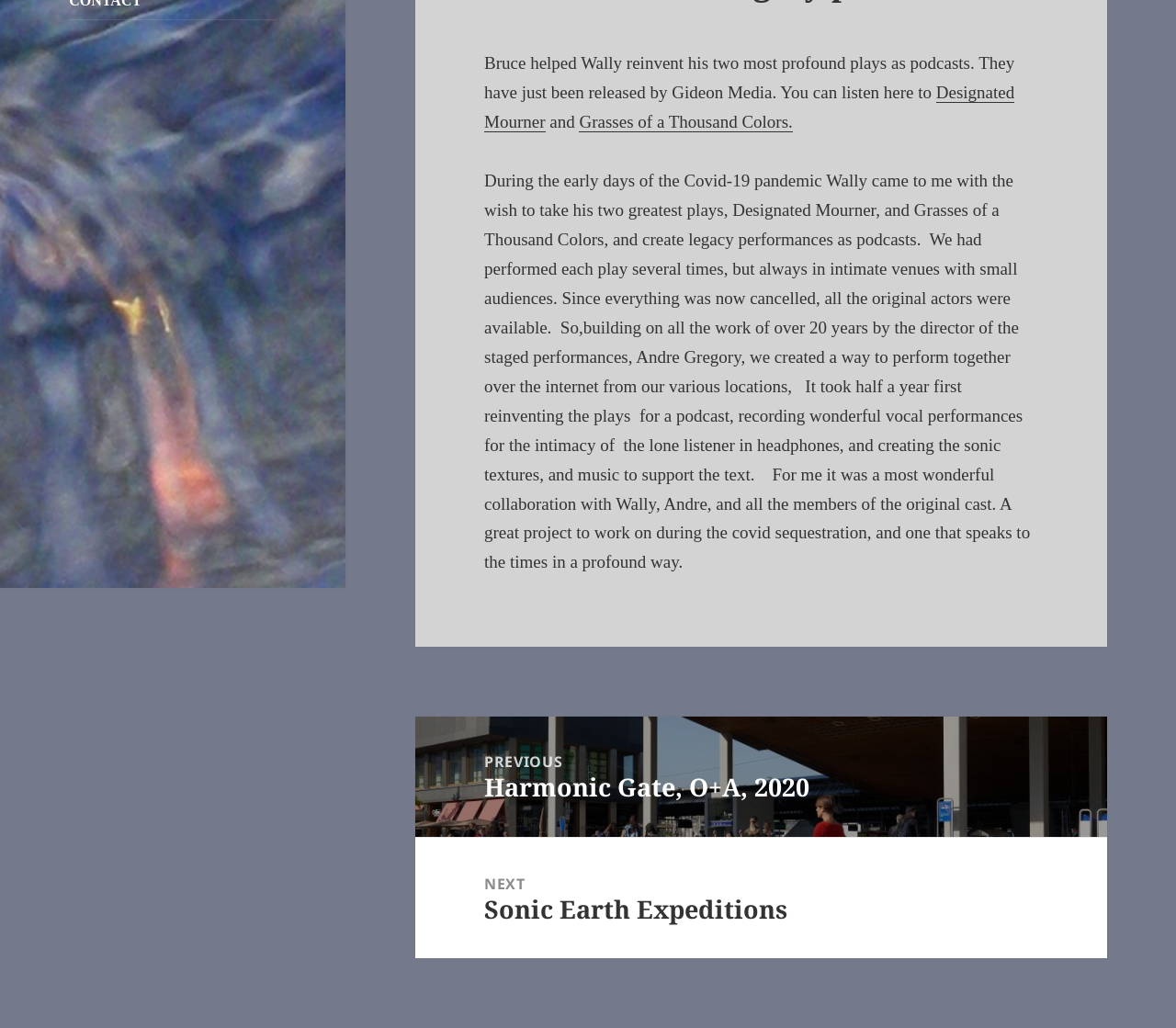Return the bounding box coordinates of the UI element that corresponds to this description: "Designated Mourner". The coordinates must be given as four float numbers in the range of 0 and 1, [left, top, right, bottom].

[0.412, 0.08, 0.863, 0.128]